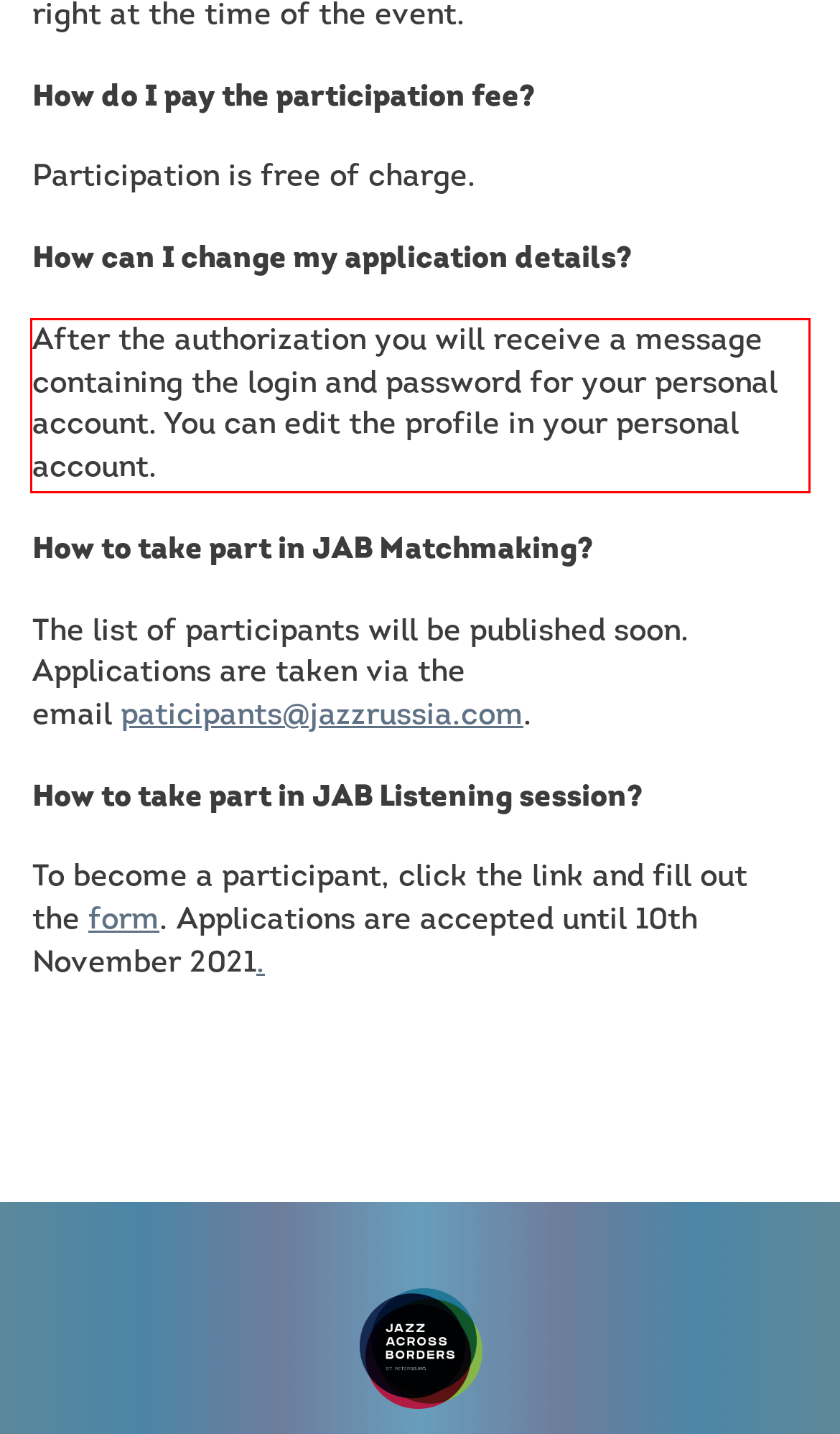Identify and extract the text within the red rectangle in the screenshot of the webpage.

After the authorization you will receive a message containing the login and password for your personal account. You can edit the profile in your personal account.